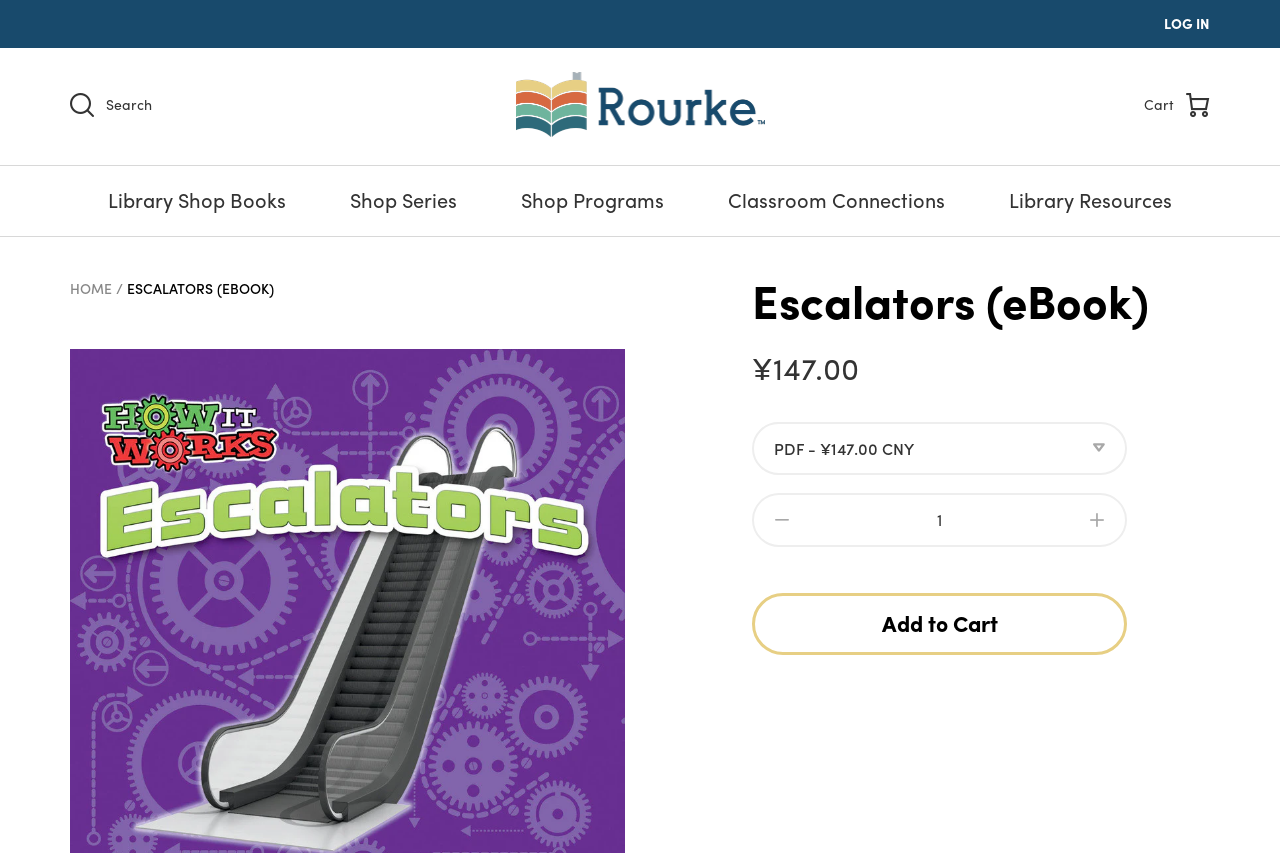What is the purpose of the 'Add to Cart' button?
Answer the question with a single word or phrase, referring to the image.

Add eBook to cart